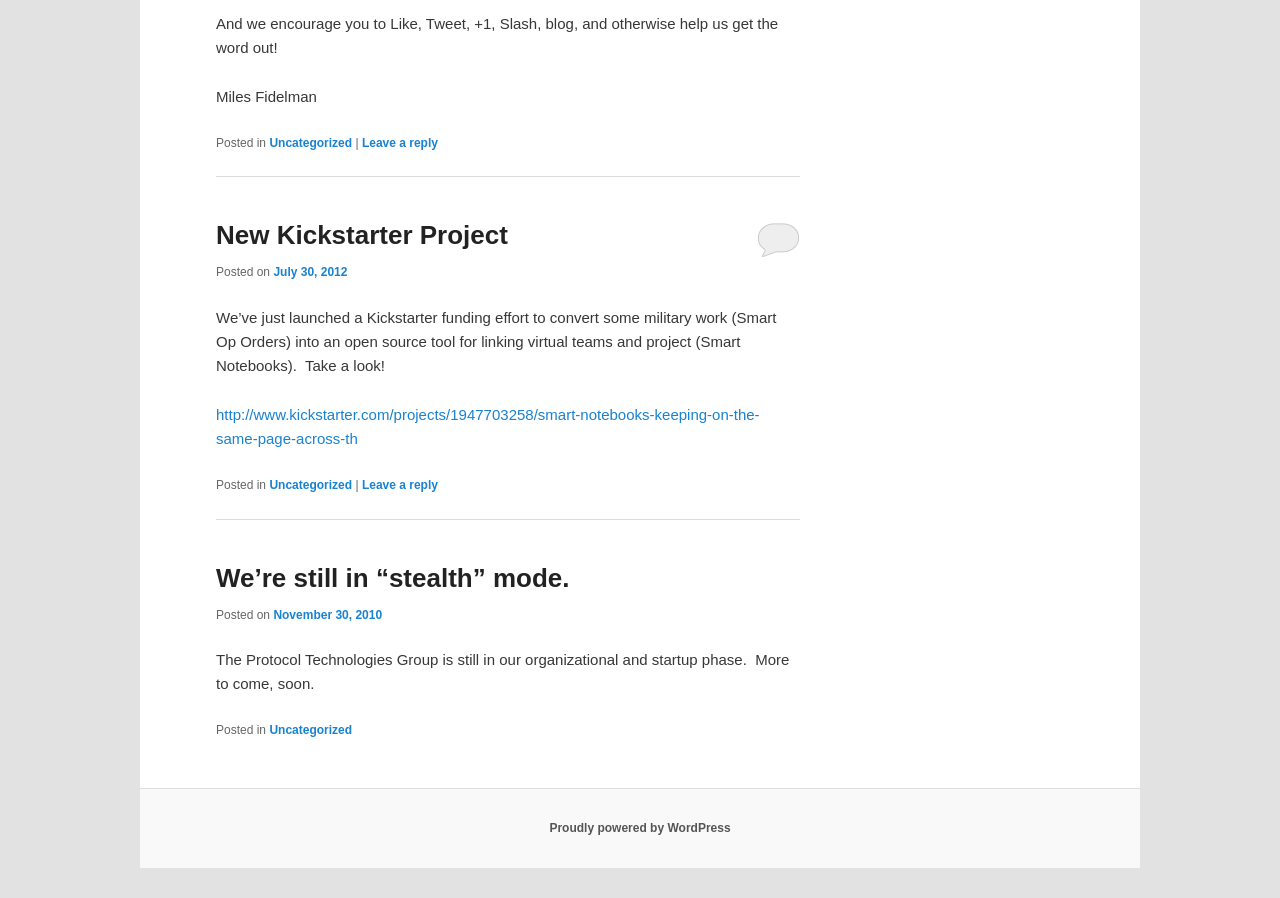Identify the bounding box for the described UI element: "July 30, 2012".

[0.214, 0.295, 0.271, 0.311]